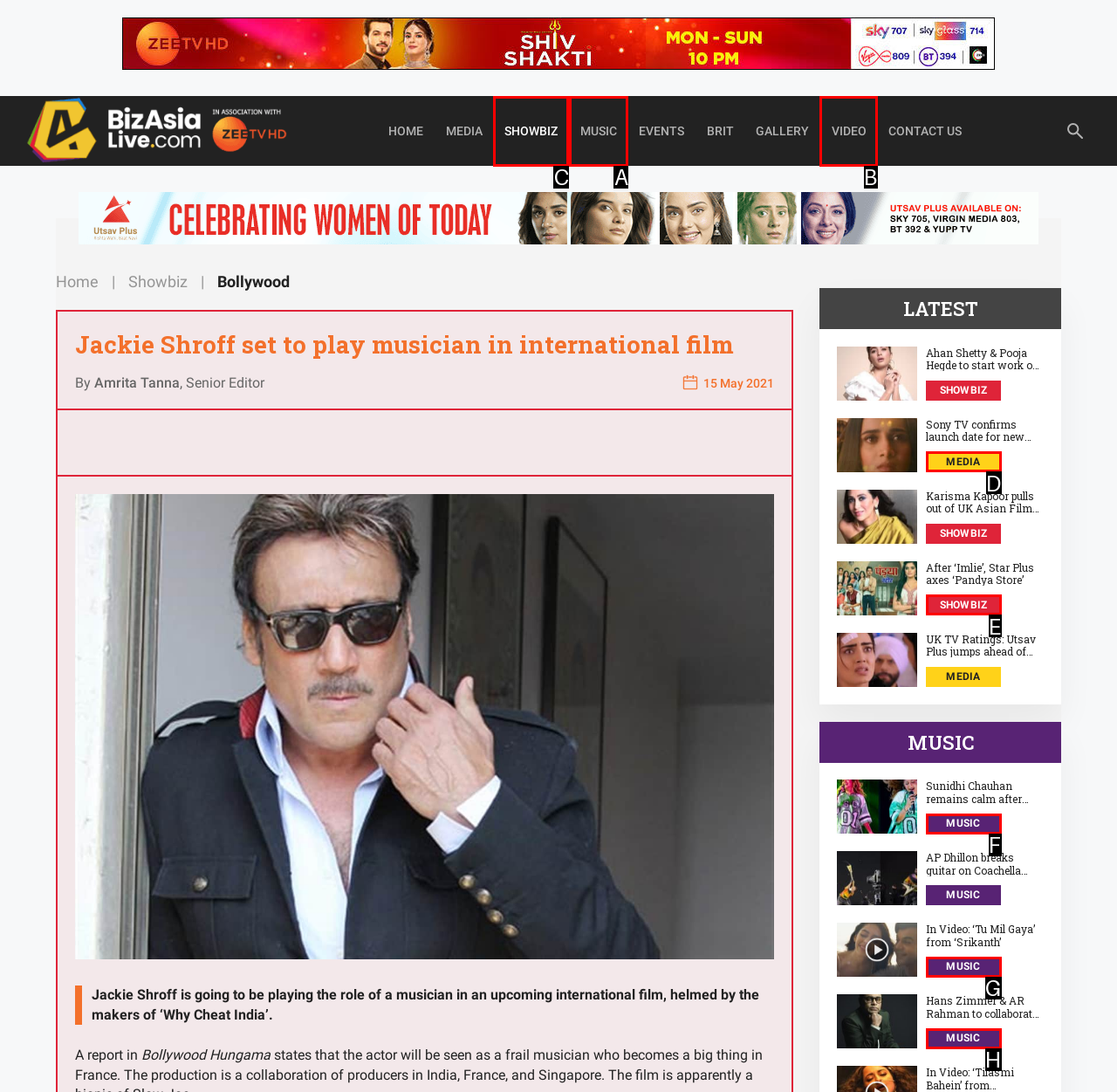Tell me which one HTML element I should click to complete the following instruction: Click on the 'SHOWBIZ' link
Answer with the option's letter from the given choices directly.

C